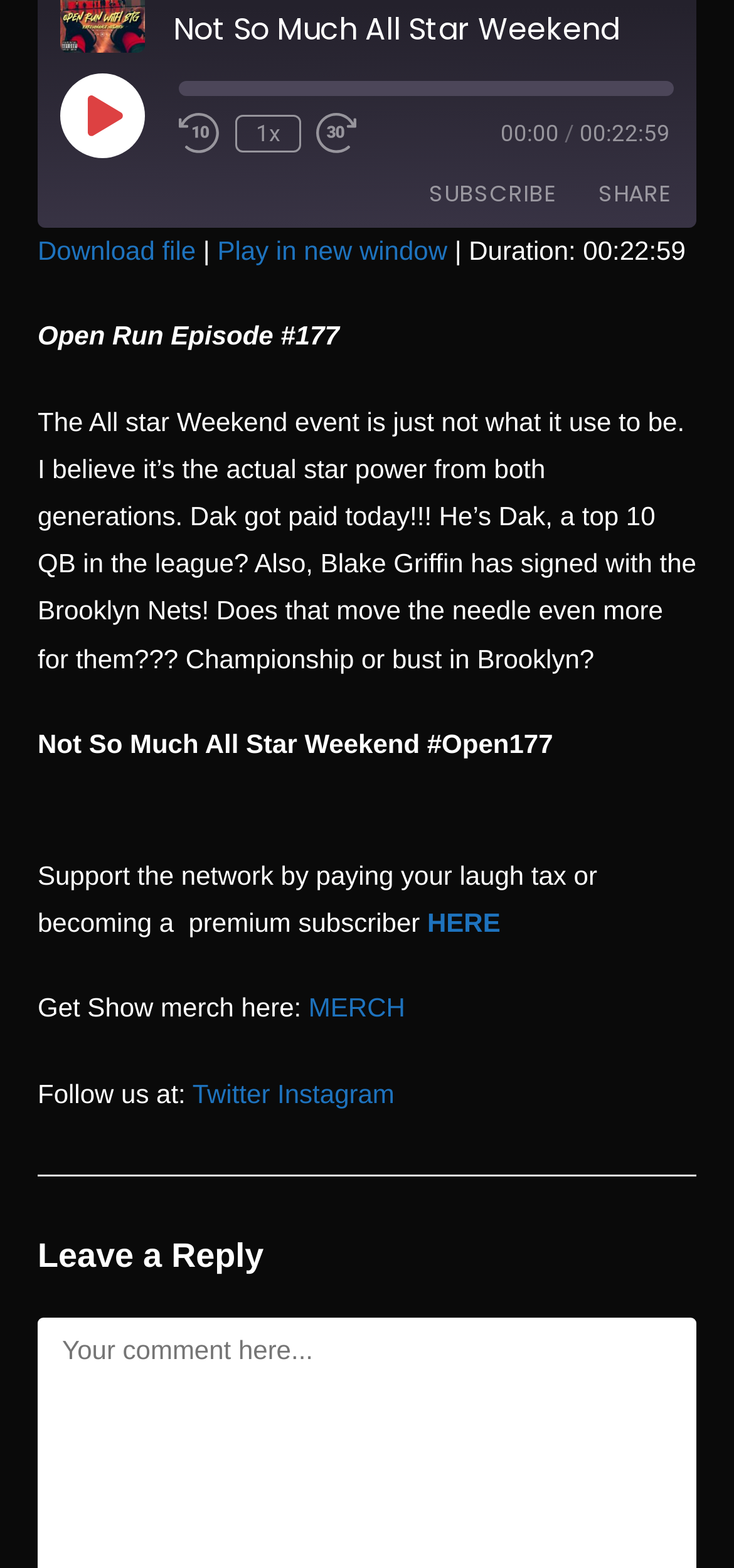What is the text on the 'Play Episode' button?
Answer with a single word or short phrase according to what you see in the image.

Play Episode